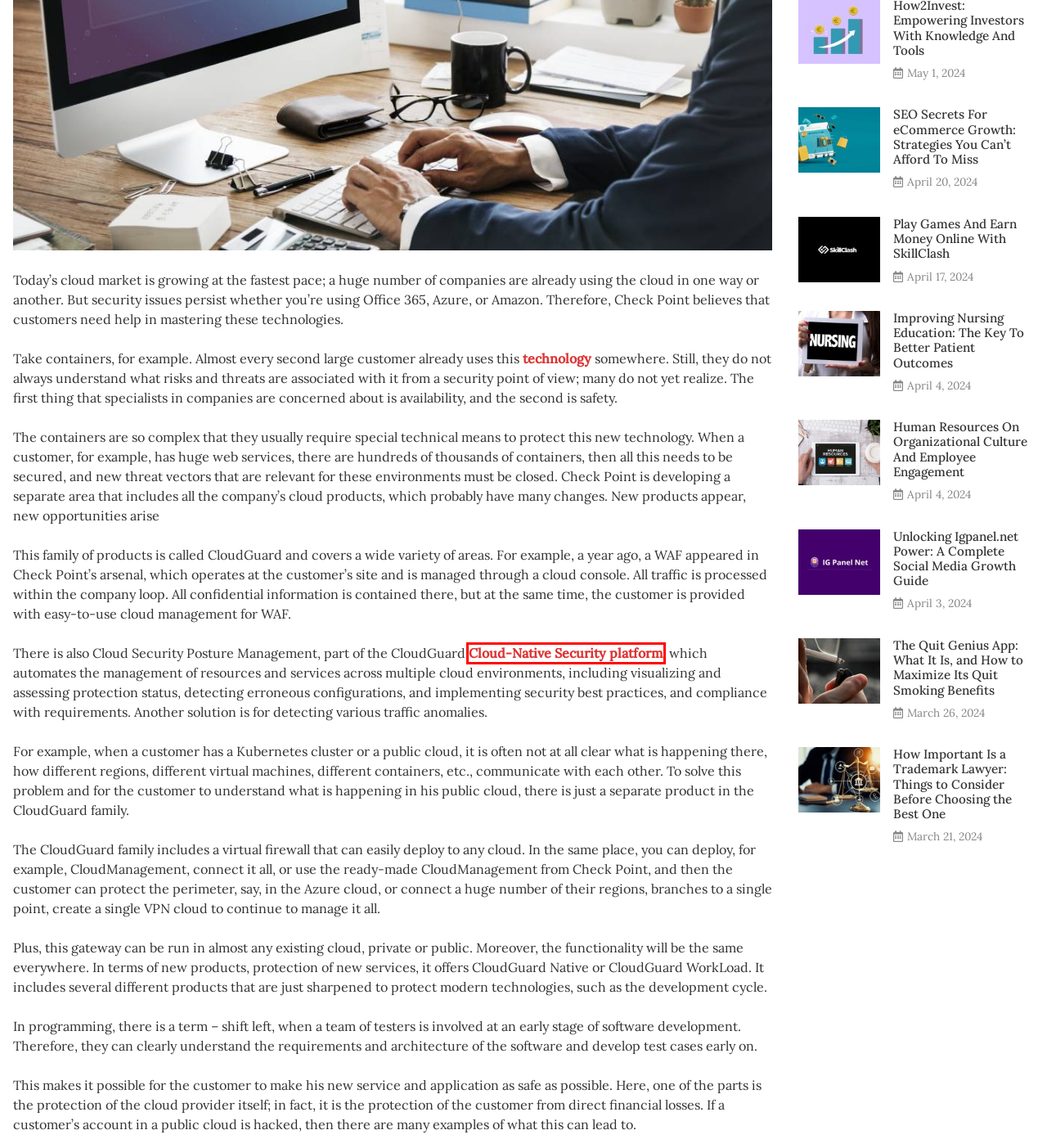With the provided webpage screenshot containing a red bounding box around a UI element, determine which description best matches the new webpage that appears after clicking the selected element. The choices are:
A. Play Games And Earn Money Online With SkillClash
B. Multi-Cloud Native Service Approach
C. Improving Nursing Education: The Key To Better Patient Outcomes
D. Unlocking Igpanel.net Power: A Complete Social Media Growth Guide
E. Human Resources On Organizational Culture And Employee Engagement
F. What Are The 10 Technology Trends That Will Revolutionize The Banking
G. The Quit Genius App: What It Is, and How to Maximize Its Quit Smoking Benefits
H. How Important Is a Trademark Lawyer: Things to Consider Before Choosing the Best One

B